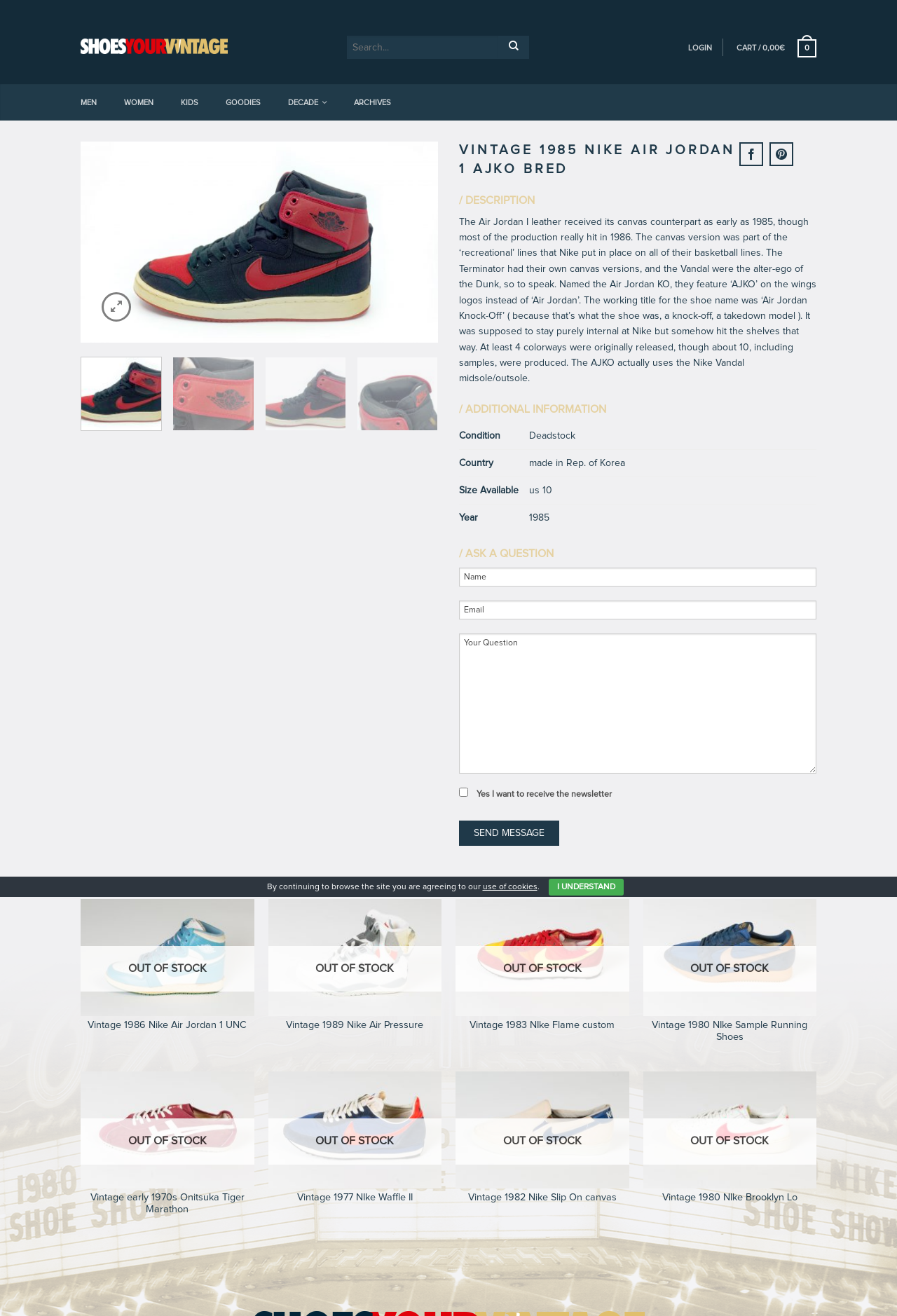Please determine the main heading text of this webpage.

VINTAGE 1985 NIKE AIR JORDAN 1 AJKO BRED